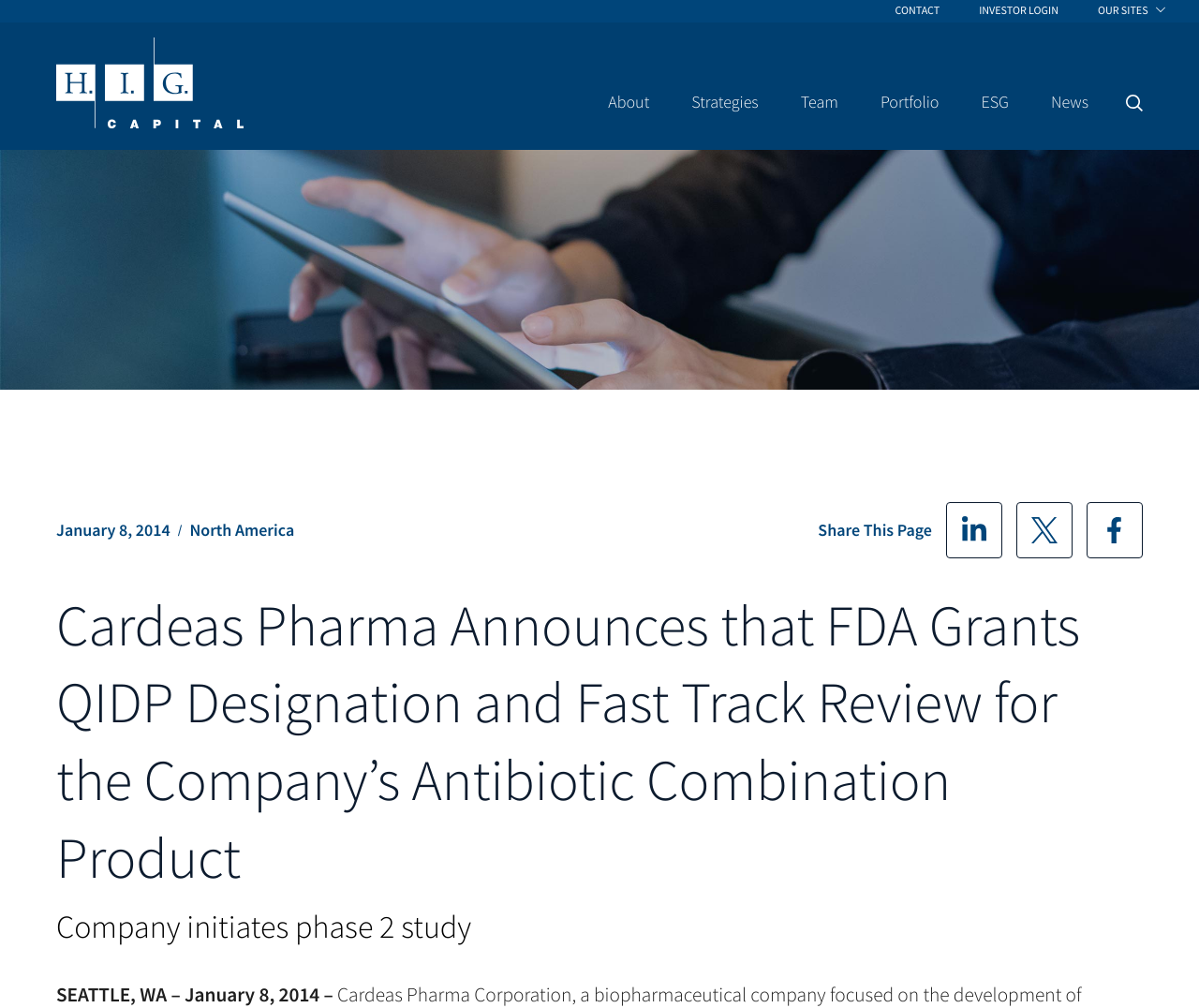Find and extract the text of the primary heading on the webpage.

Cardeas Pharma Announces that FDA Grants QIDP Designation and Fast Track Review for the Company’s Antibiotic Combination Product
Company initiates phase 2 study